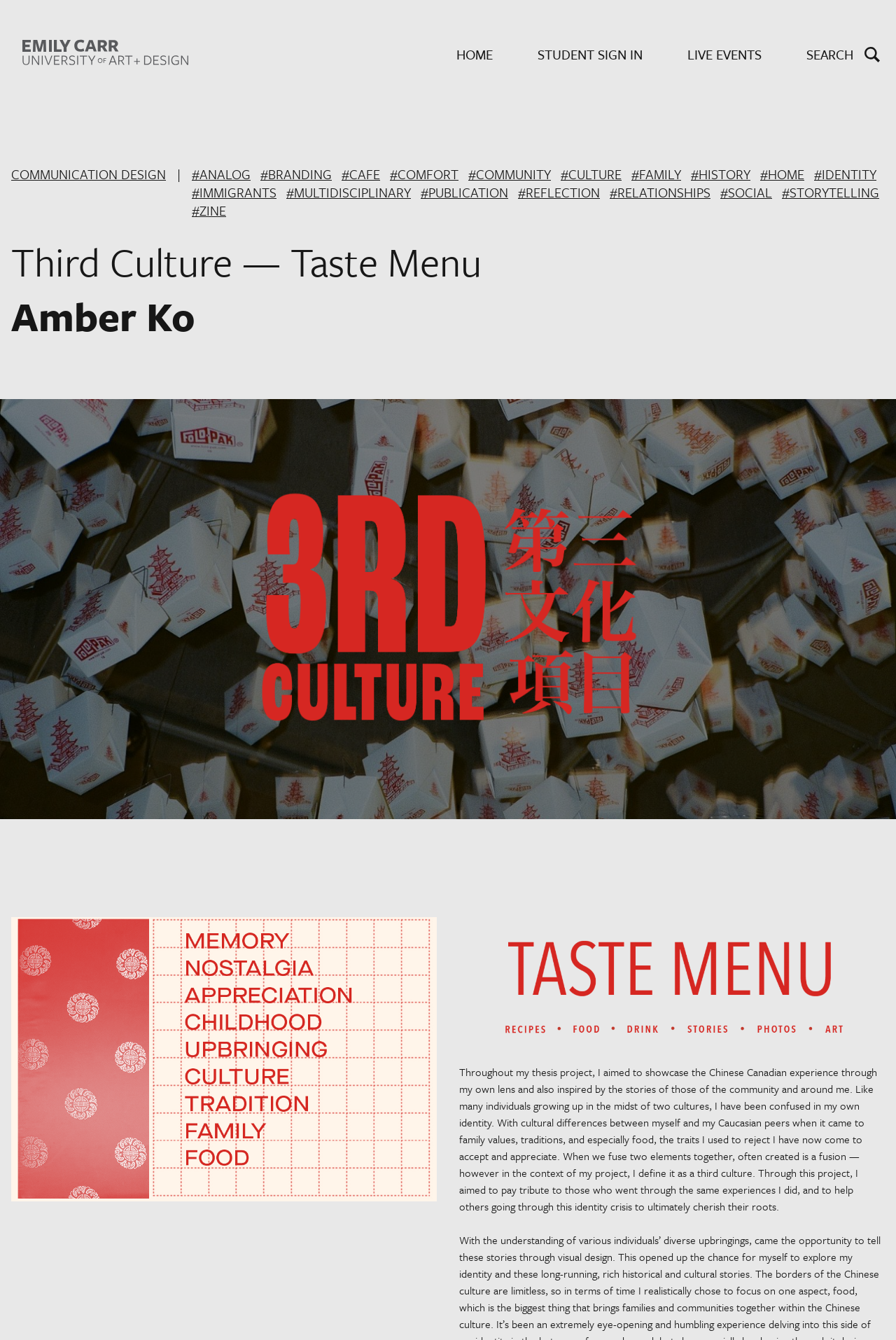Determine the bounding box coordinates of the section I need to click to execute the following instruction: "Search for something". Provide the coordinates as four float numbers between 0 and 1, i.e., [left, top, right, bottom].

[0.9, 0.034, 0.987, 0.047]